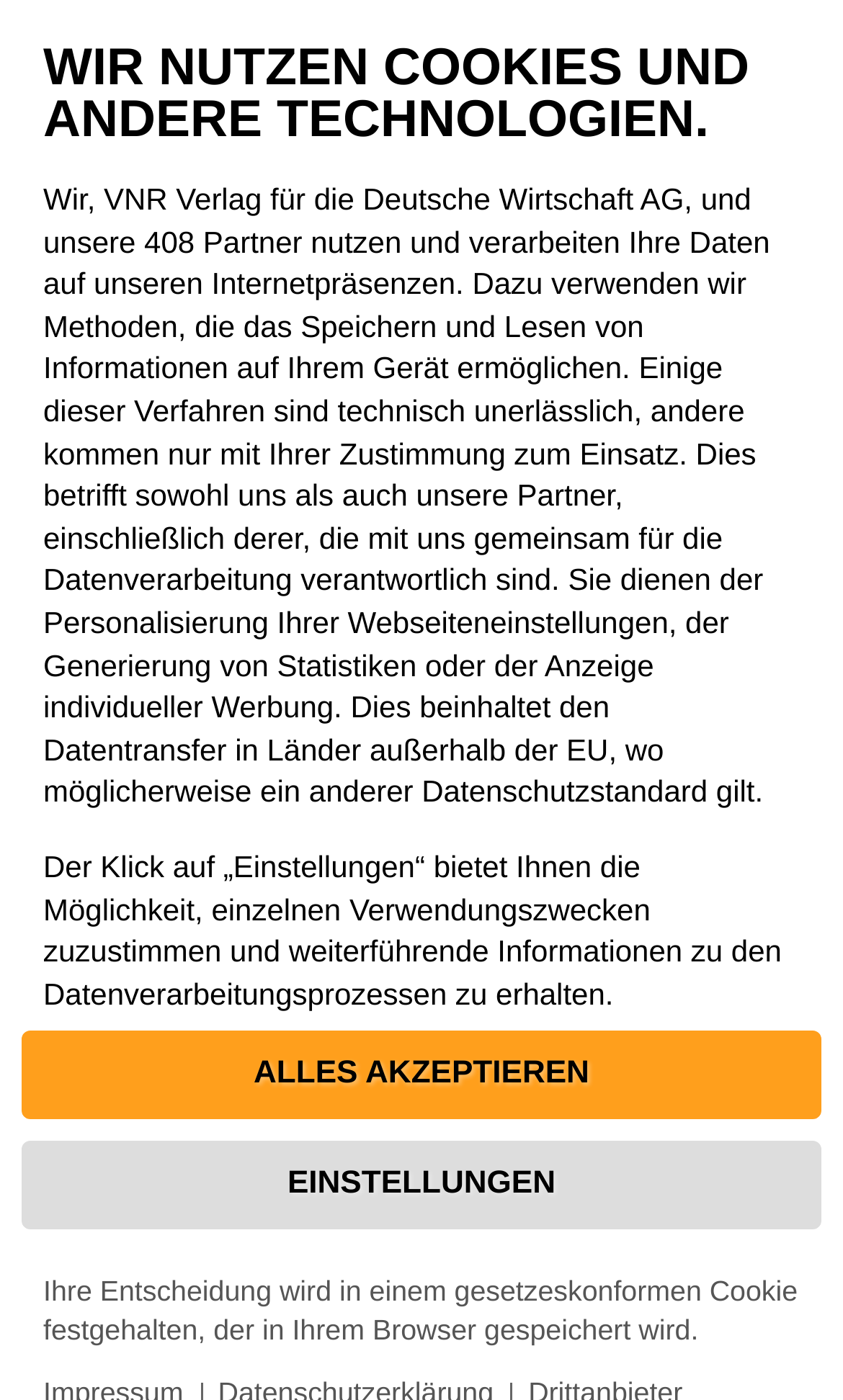Can you find the bounding box coordinates of the area I should click to execute the following instruction: "Go to Telefonieren"?

[0.433, 0.233, 0.603, 0.256]